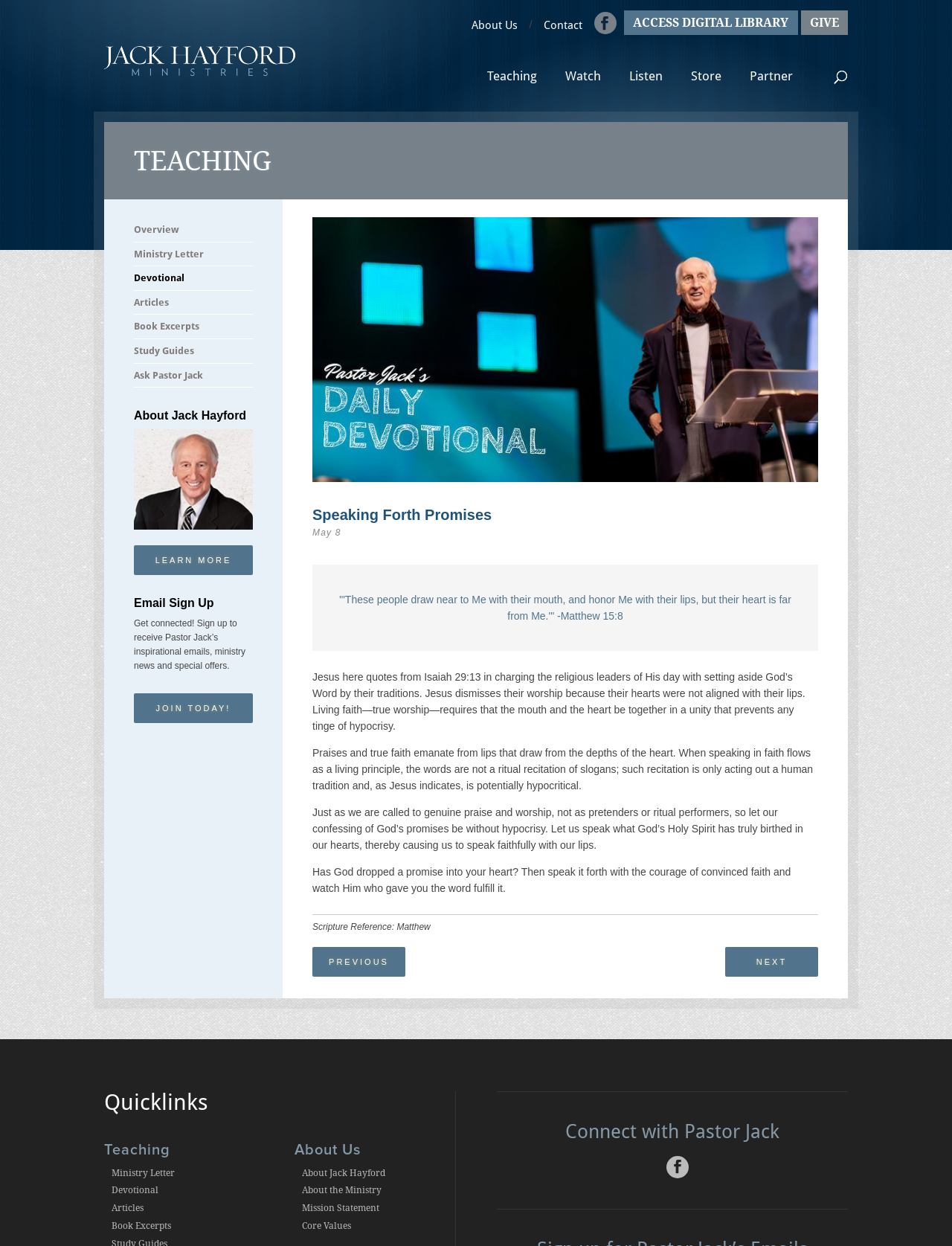Analyze the image and give a detailed response to the question:
What is the scripture reference for the devotional?

I found the answer by looking at the main content section of the webpage, where the devotional is displayed. The scripture reference 'Matthew 15:8' is written below the devotional text, indicating that it is the scripture reference for the devotional.